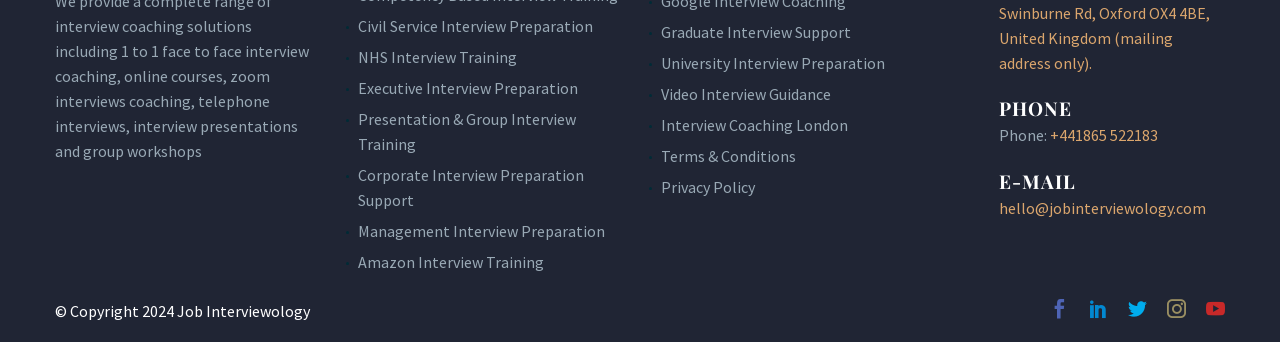Using the image as a reference, answer the following question in as much detail as possible:
What is the email address of Job Interviewology?

The email address of Job Interviewology can be found on the webpage, specifically next to the 'E-MAIL' label, which is 'hello@jobinterviewology.com'.